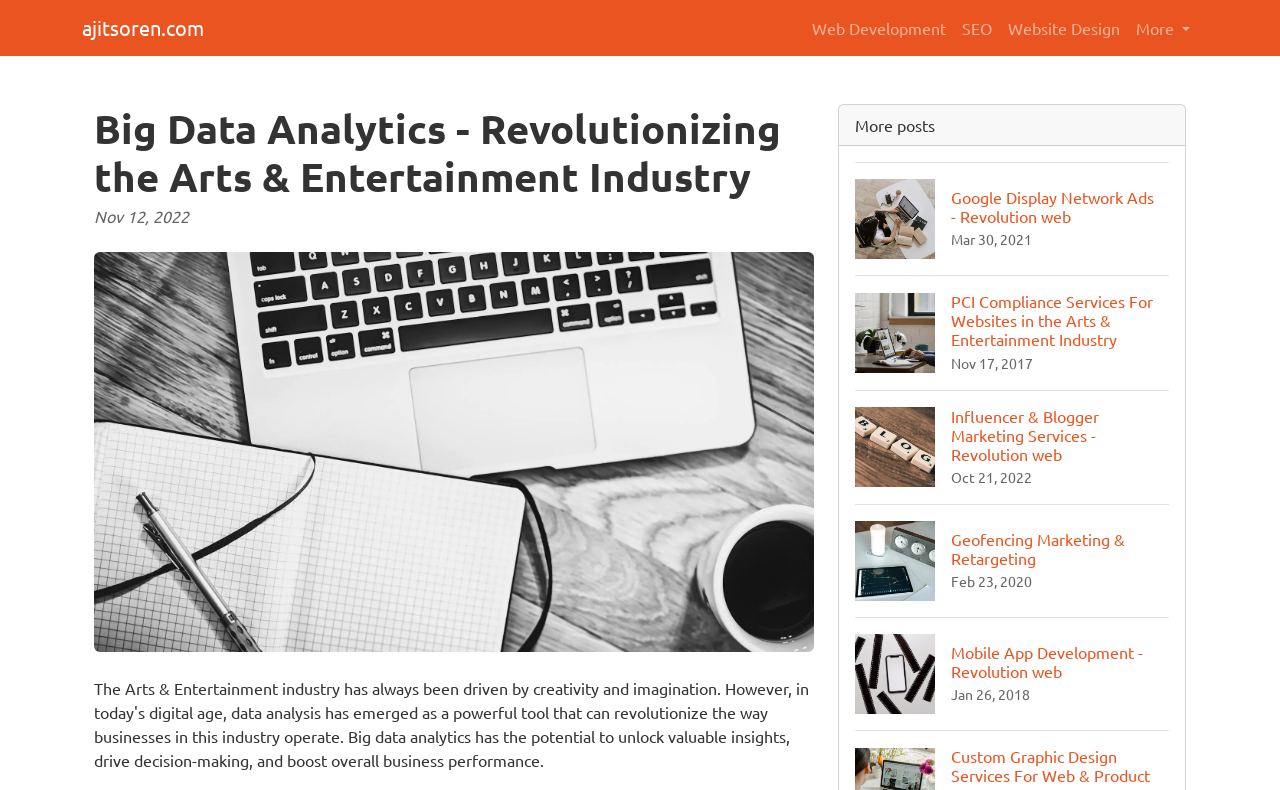Respond with a single word or short phrase to the following question: 
How many articles are listed on the webpage?

5